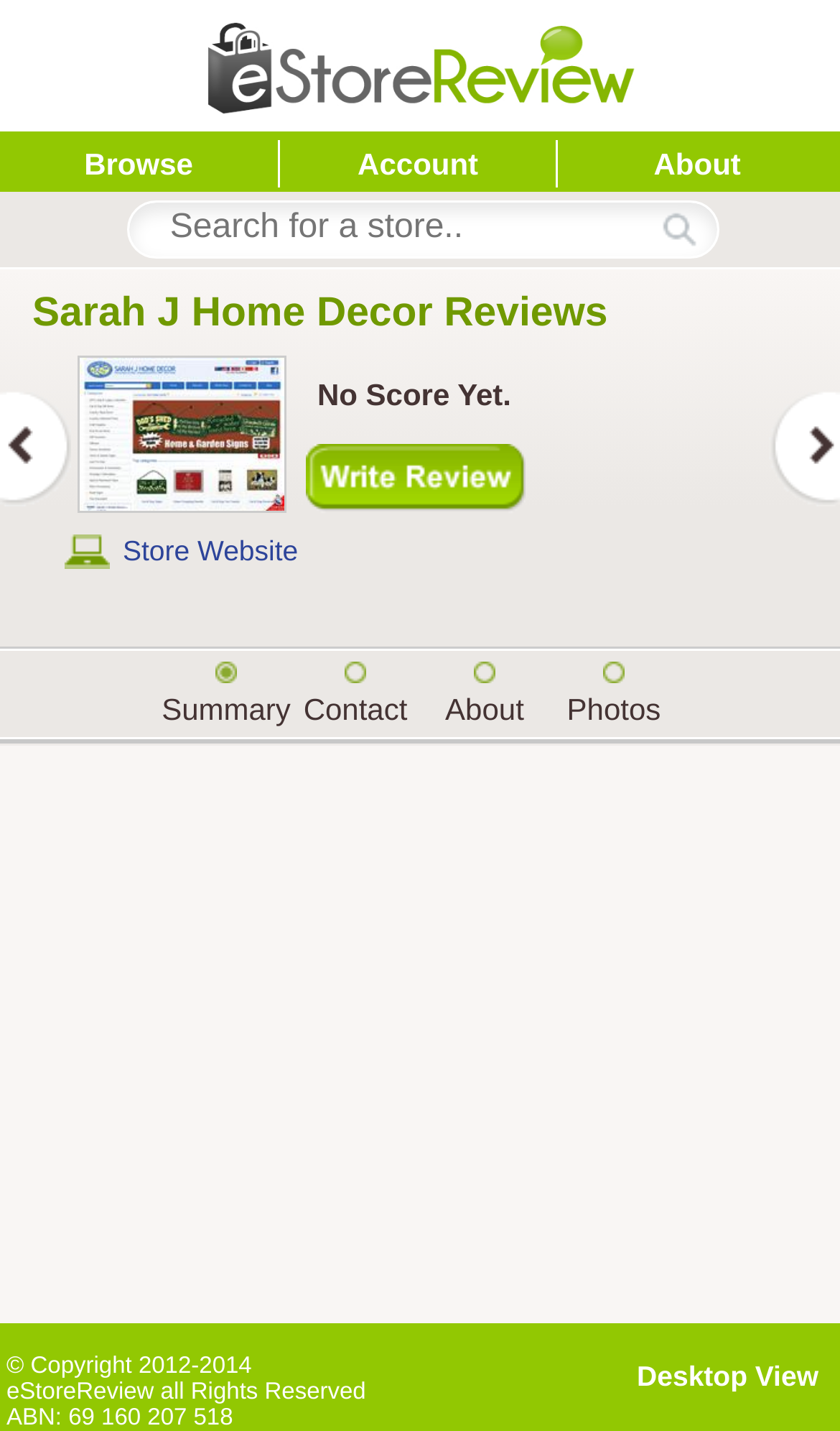Please identify the bounding box coordinates of the element on the webpage that should be clicked to follow this instruction: "Visit the store website". The bounding box coordinates should be given as four float numbers between 0 and 1, formatted as [left, top, right, bottom].

[0.077, 0.374, 0.355, 0.398]